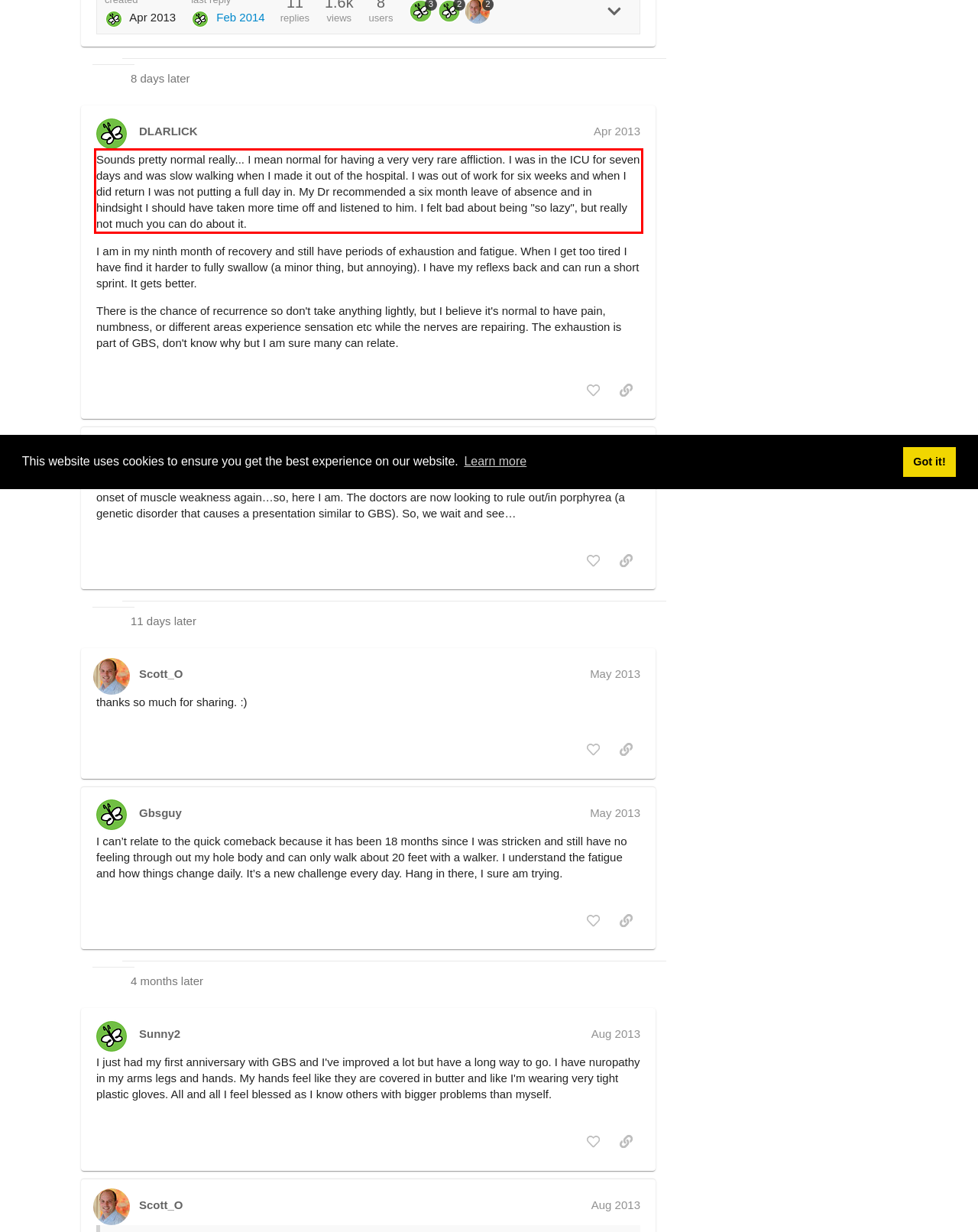Using OCR, extract the text content found within the red bounding box in the given webpage screenshot.

Sounds pretty normal really... I mean normal for having a very very rare affliction. I was in the ICU for seven days and was slow walking when I made it out of the hospital. I was out of work for six weeks and when I did return I was not putting a full day in. My Dr recommended a six month leave of absence and in hindsight I should have taken more time off and listened to him. I felt bad about being "so lazy", but really not much you can do about it.